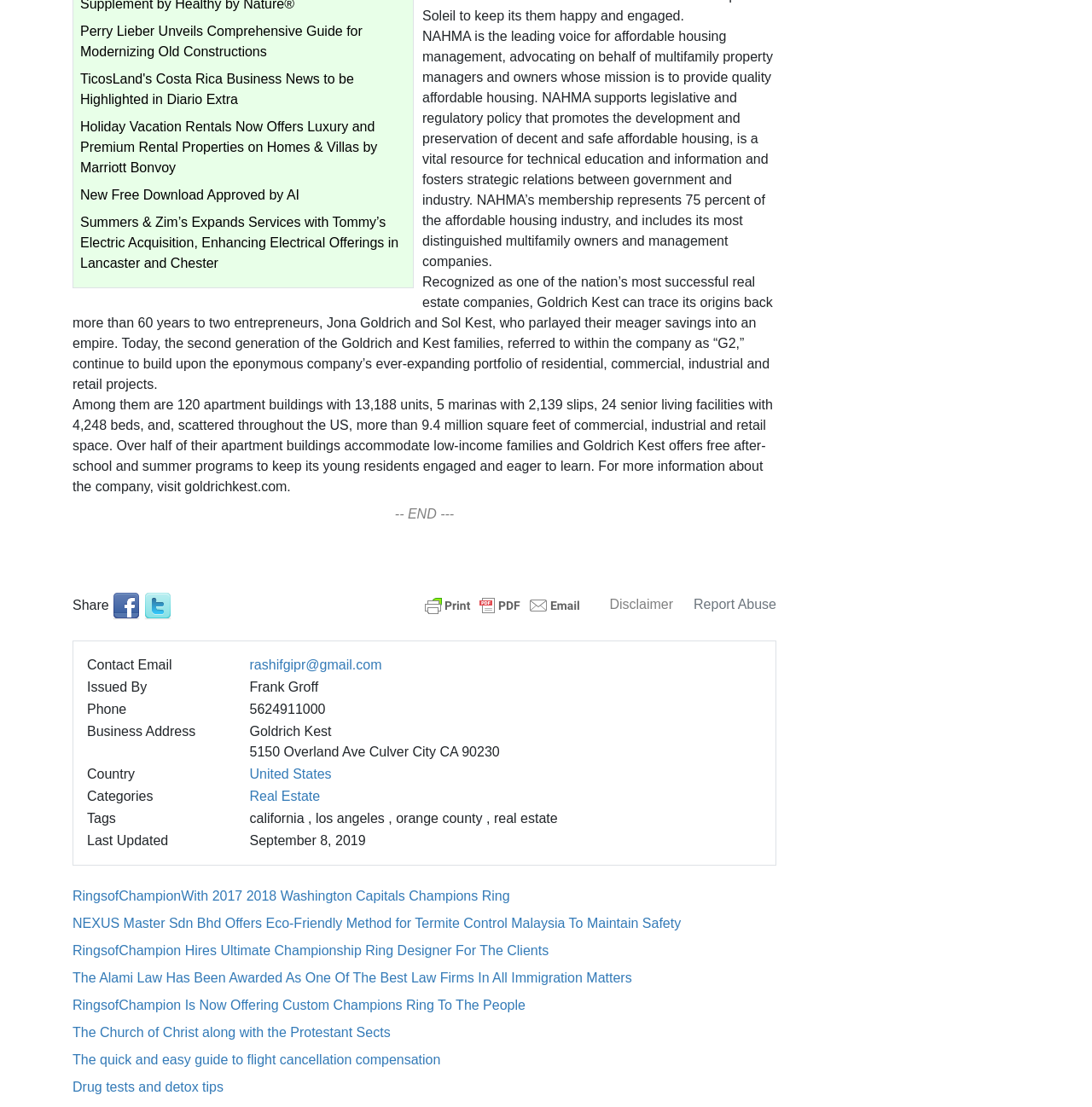Locate the bounding box coordinates of the element that needs to be clicked to carry out the instruction: "Contact via email". The coordinates should be given as four float numbers ranging from 0 to 1, i.e., [left, top, right, bottom].

[0.229, 0.594, 0.35, 0.607]